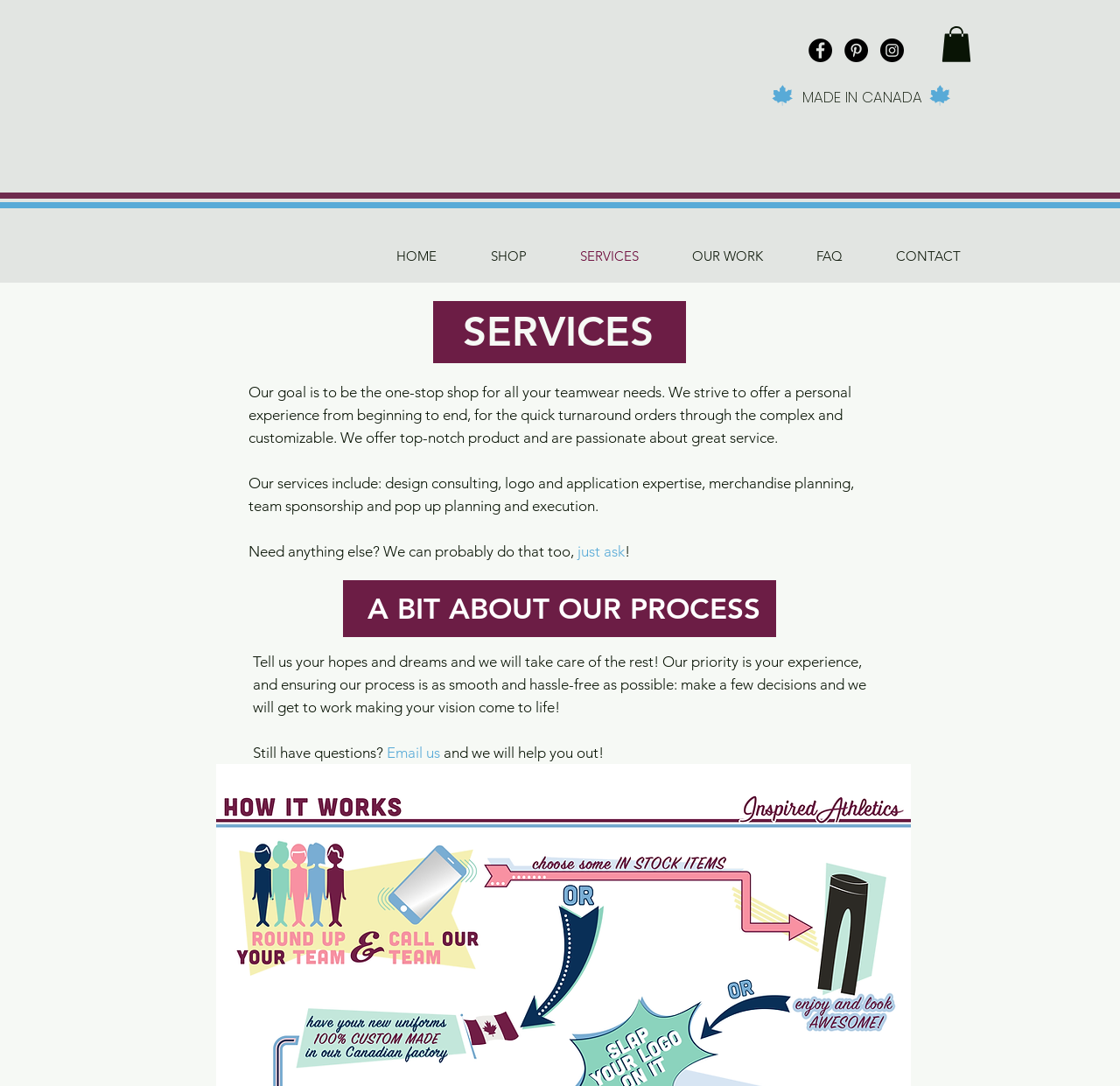Provide a short, one-word or phrase answer to the question below:
How can I get a quote?

Click GET A QUOTE